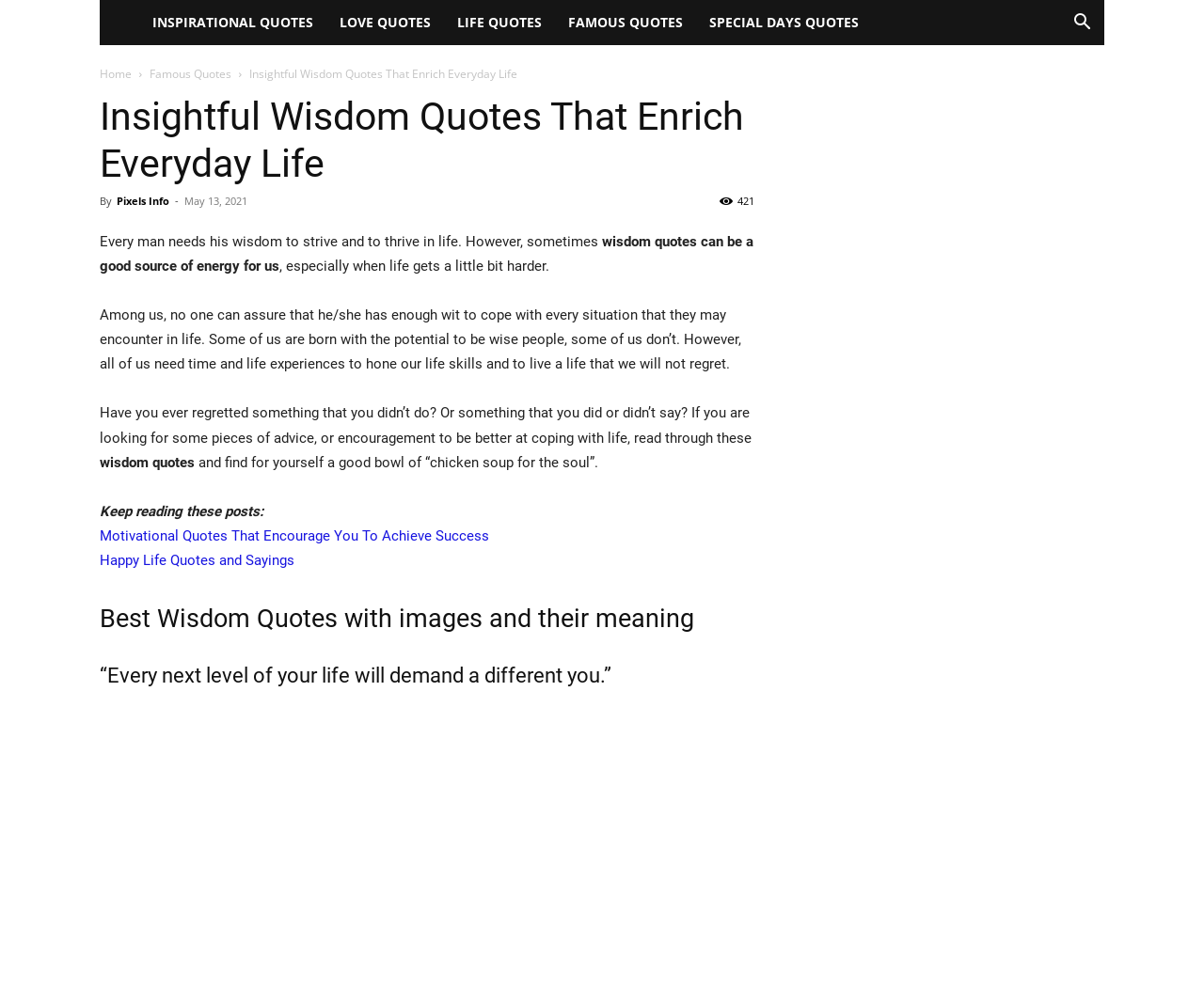Extract the main title from the webpage and generate its text.

Insightful Wisdom Quotes That Enrich Everyday Life